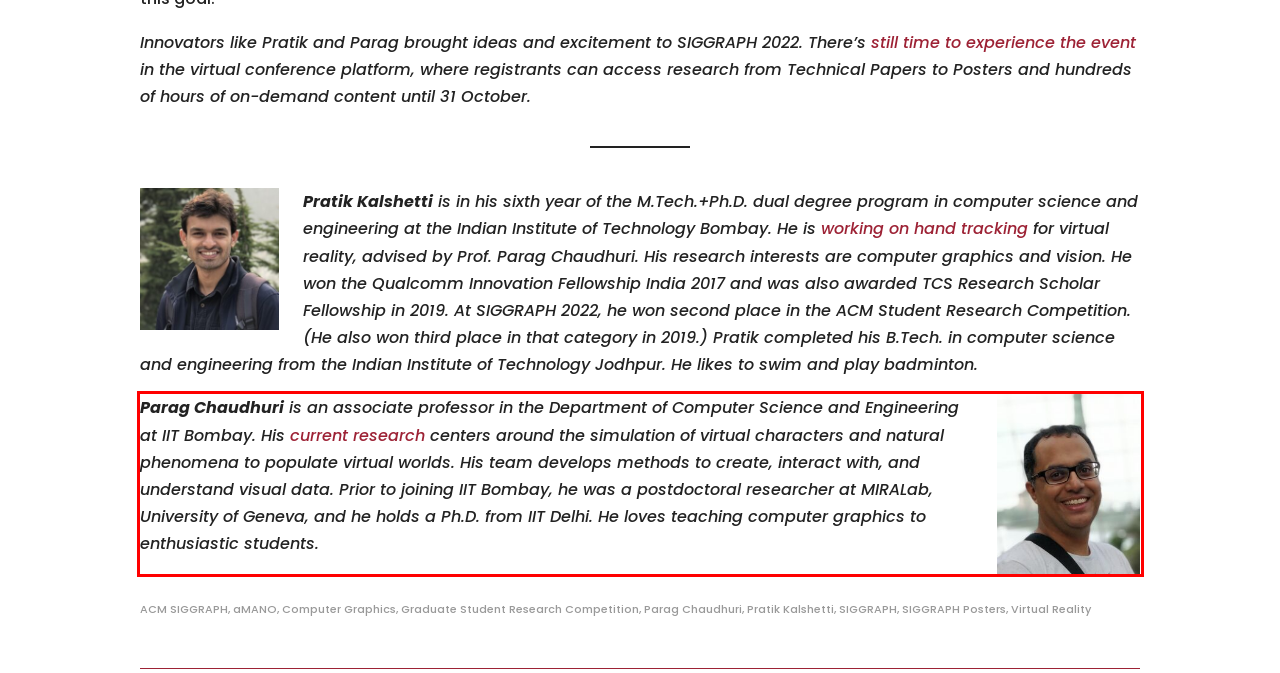Given a webpage screenshot with a red bounding box, perform OCR to read and deliver the text enclosed by the red bounding box.

Parag Chaudhuri is an associate professor in the Department of Computer Science and Engineering at IIT Bombay. His current research centers around the simulation of virtual characters and natural phenomena to populate virtual worlds. His team develops methods to create, interact with, and understand visual data. Prior to joining IIT Bombay, he was a postdoctoral researcher at MIRALab, University of Geneva, and he holds a Ph.D. from IIT Delhi. He loves teaching computer graphics to enthusiastic students.